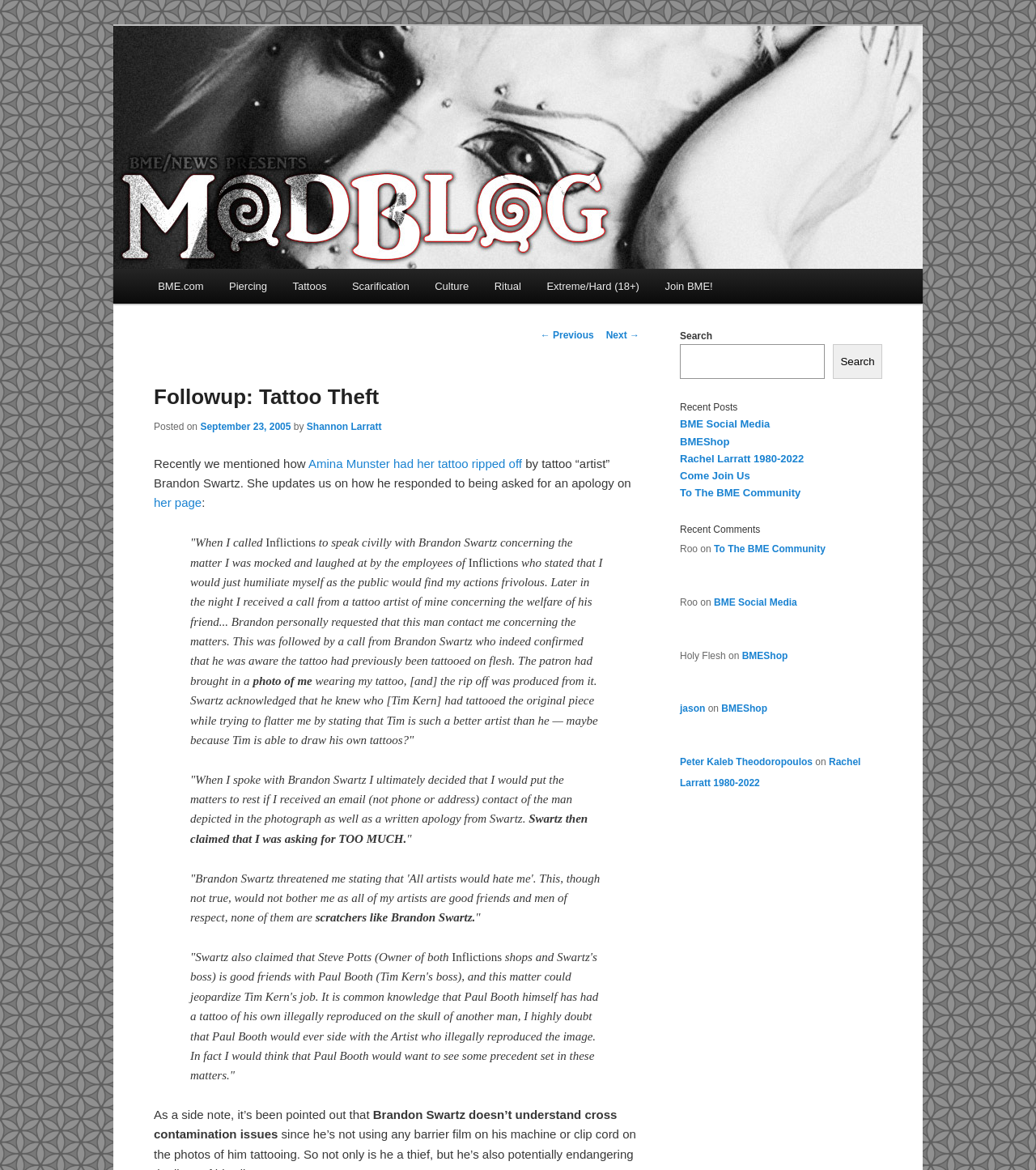Identify and generate the primary title of the webpage.

Followup: Tattoo Theft